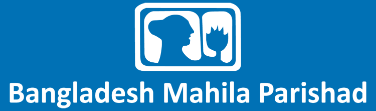What is the color of the text 'Bangladesh Mahila Parishad' in the logo?
From the screenshot, provide a brief answer in one word or phrase.

White